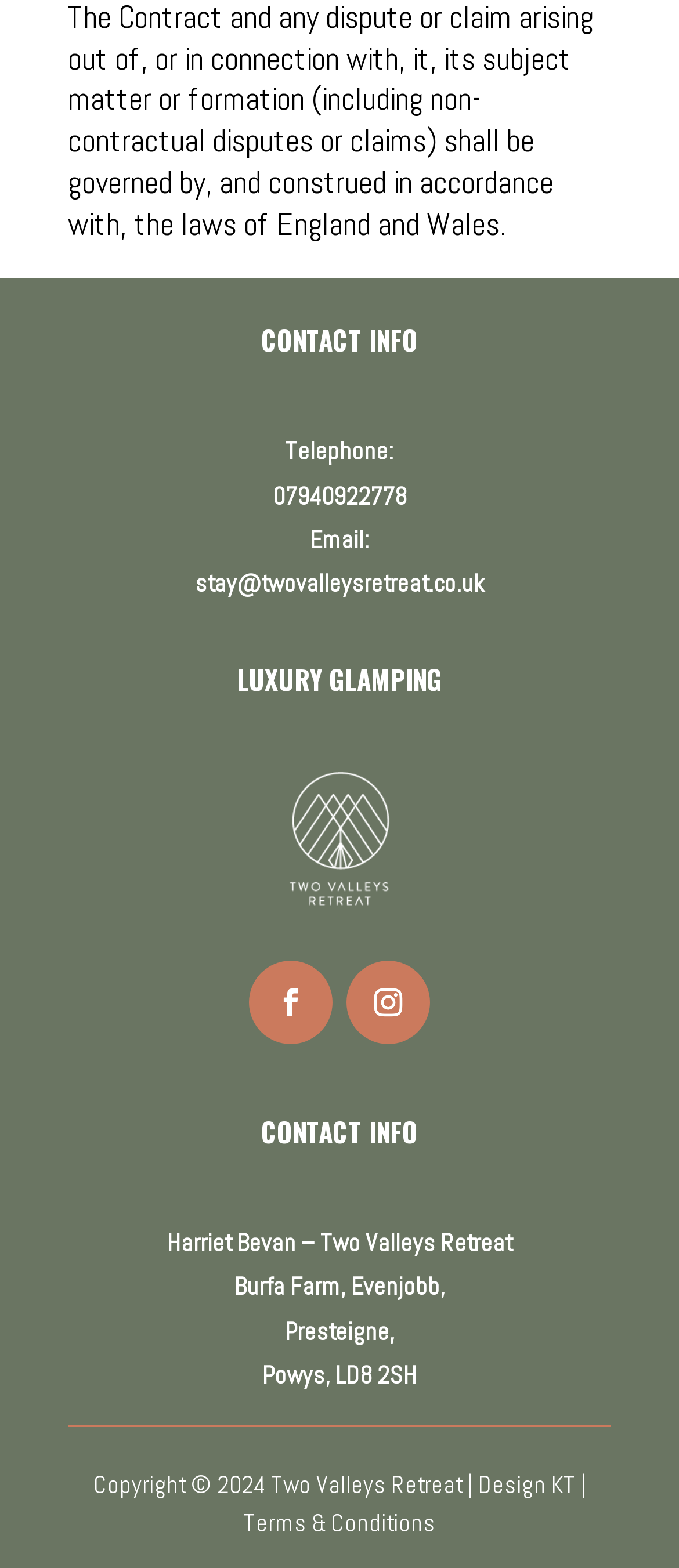What is the address of Two Valleys Retreat?
Using the image, answer in one word or phrase.

Burfa Farm, Evenjobb, Presteigne, Powys, LD8 2SH